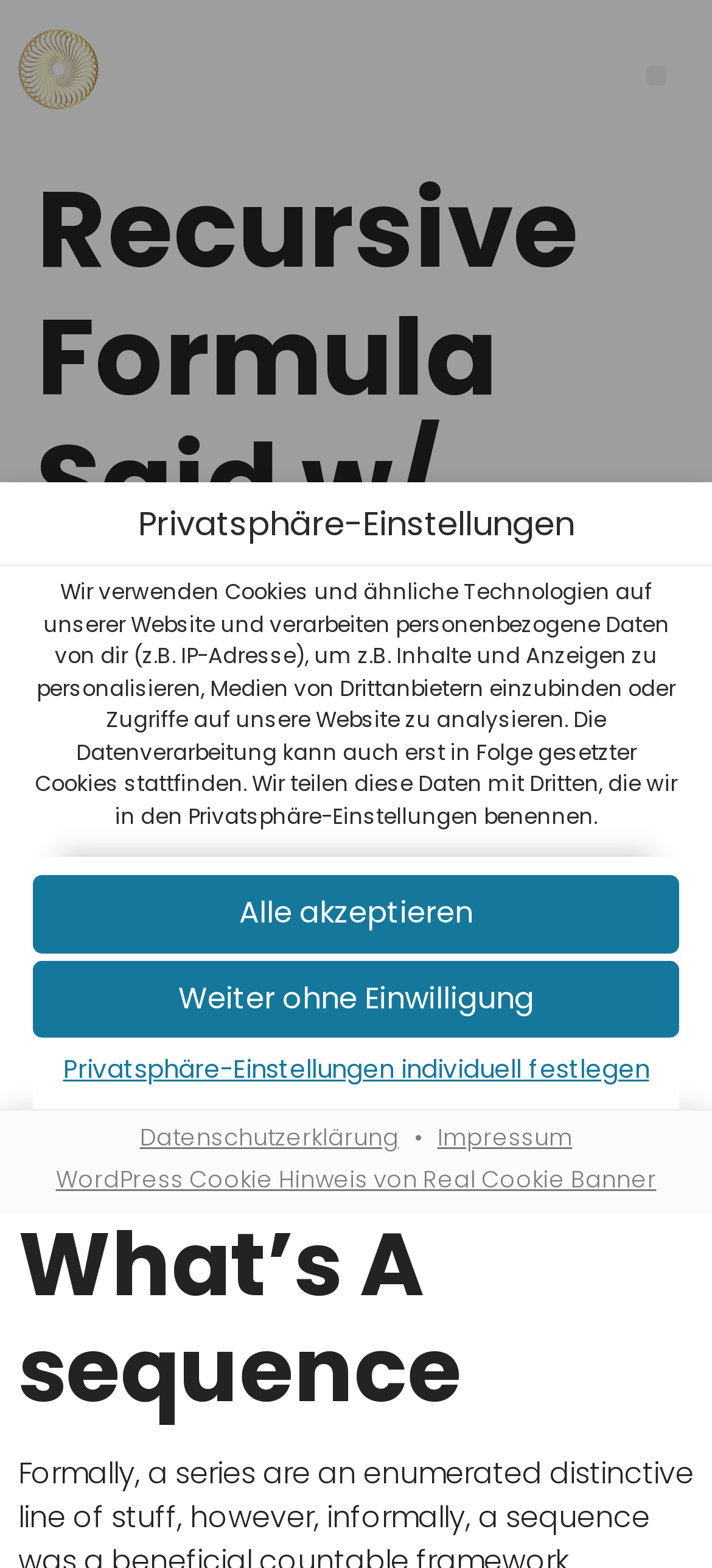Please identify the primary heading of the webpage and give its text content.

Recursive Formula Said w/ twenty-five Action-by-Step Advice!